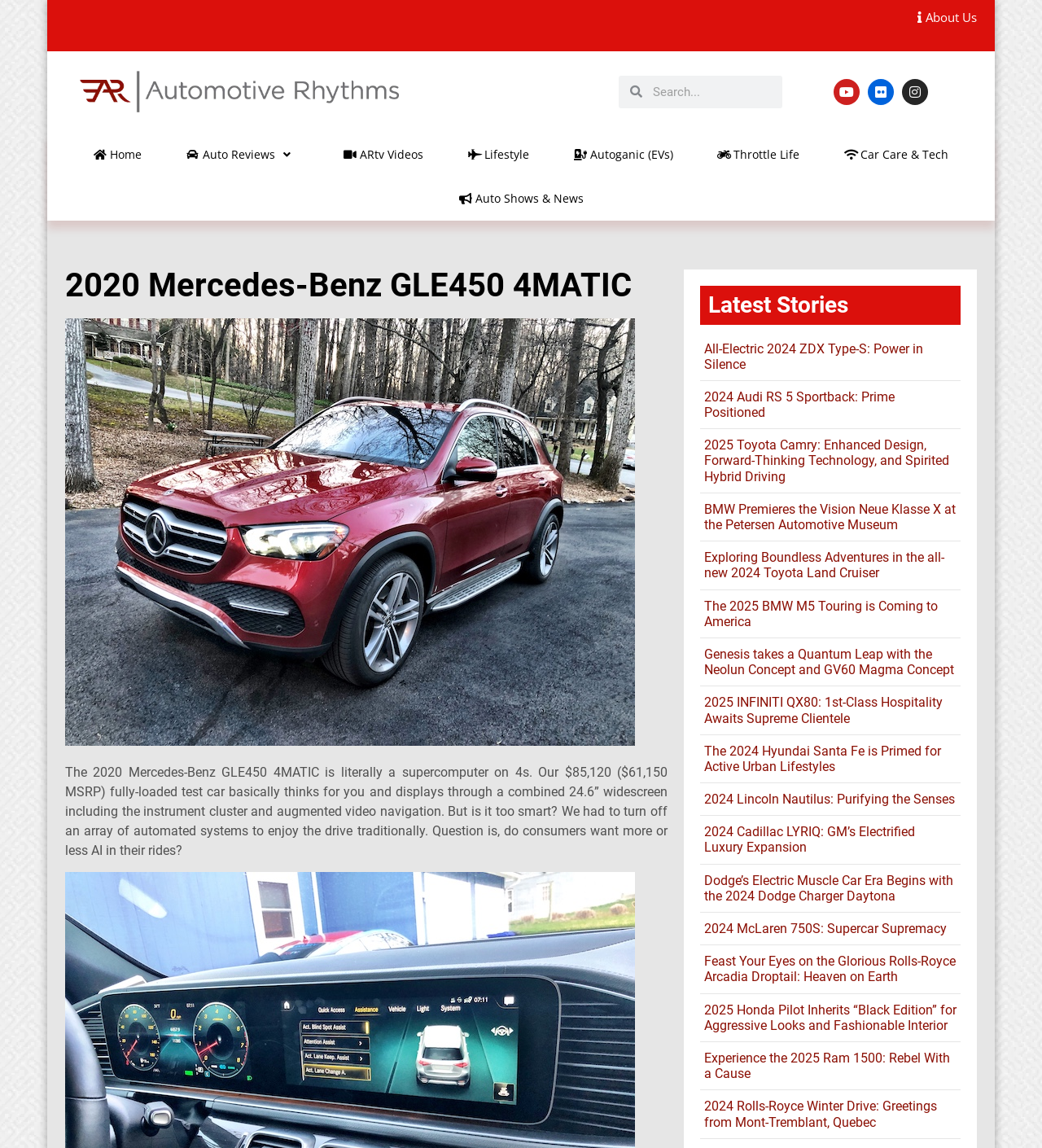Identify the bounding box coordinates of the clickable region to carry out the given instruction: "Read the article 'All-Electric 2024 ZDX Type-S: Power in Silence'".

[0.676, 0.297, 0.886, 0.324]